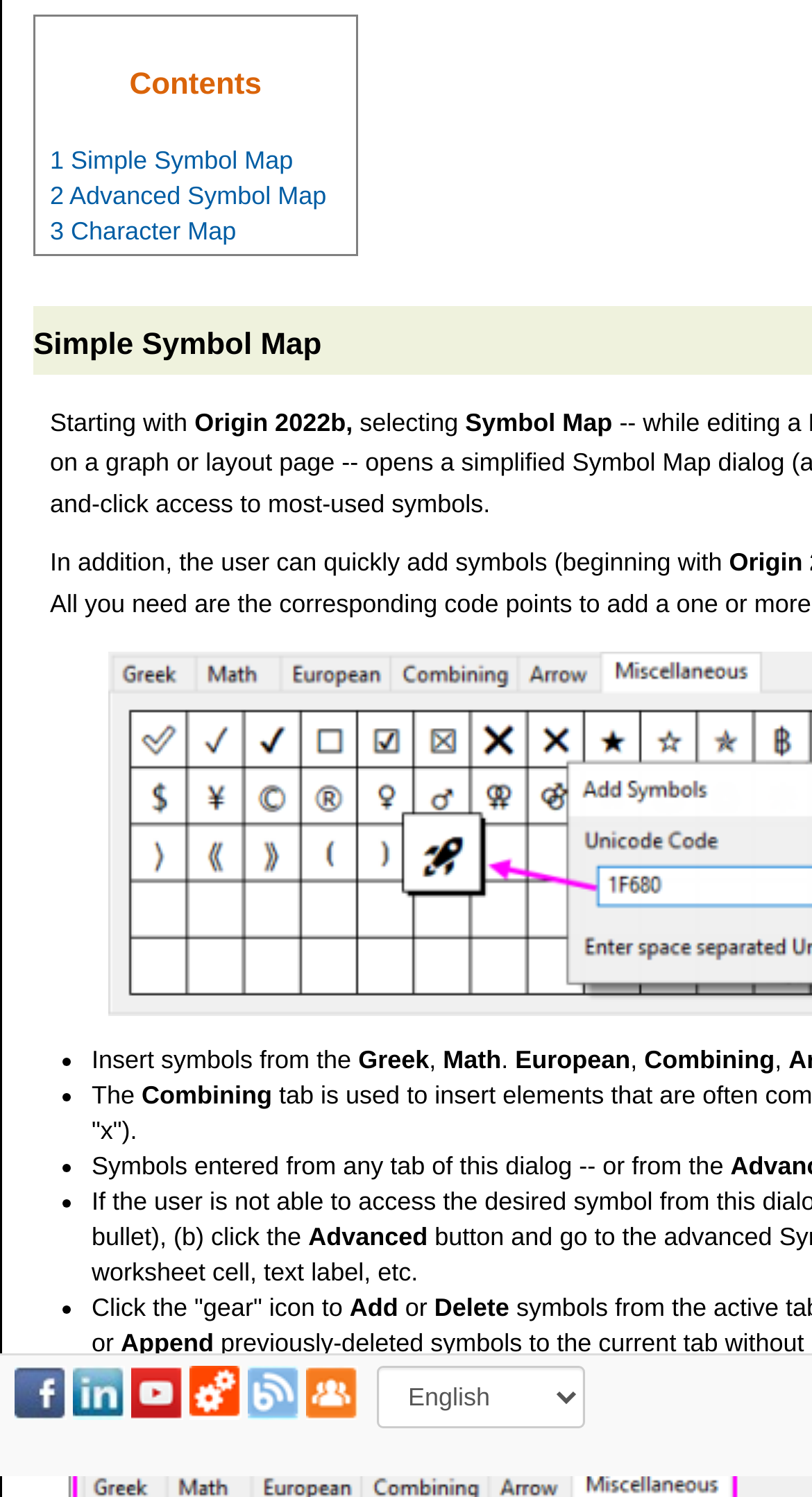Indicate the bounding box coordinates of the element that needs to be clicked to satisfy the following instruction: "View the archives". The coordinates should be four float numbers between 0 and 1, i.e., [left, top, right, bottom].

None